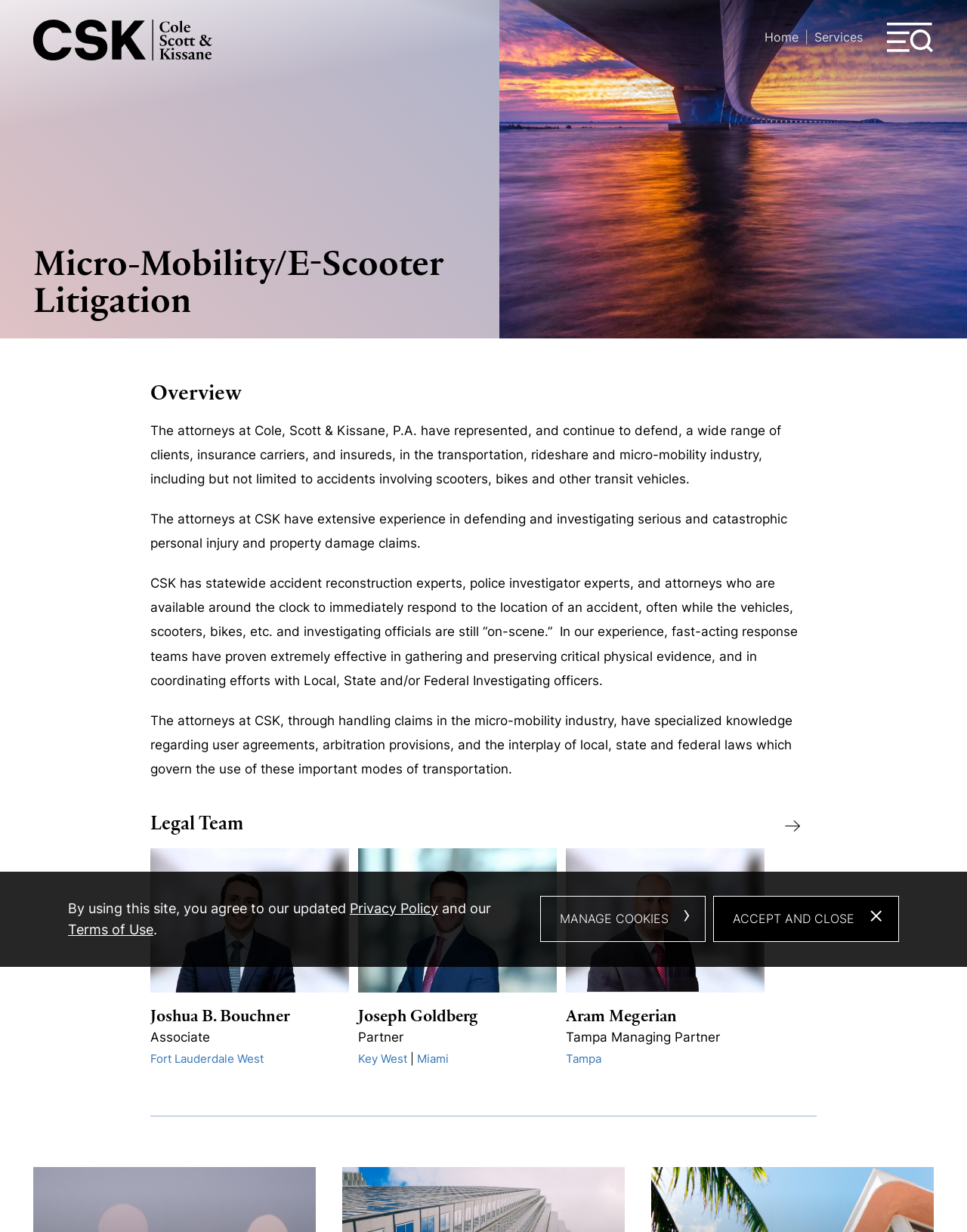Using the description: "← OpenVPN persist-tun 配置项问题", determine the UI element's bounding box coordinates. Ensure the coordinates are in the format of four float numbers between 0 and 1, i.e., [left, top, right, bottom].

None